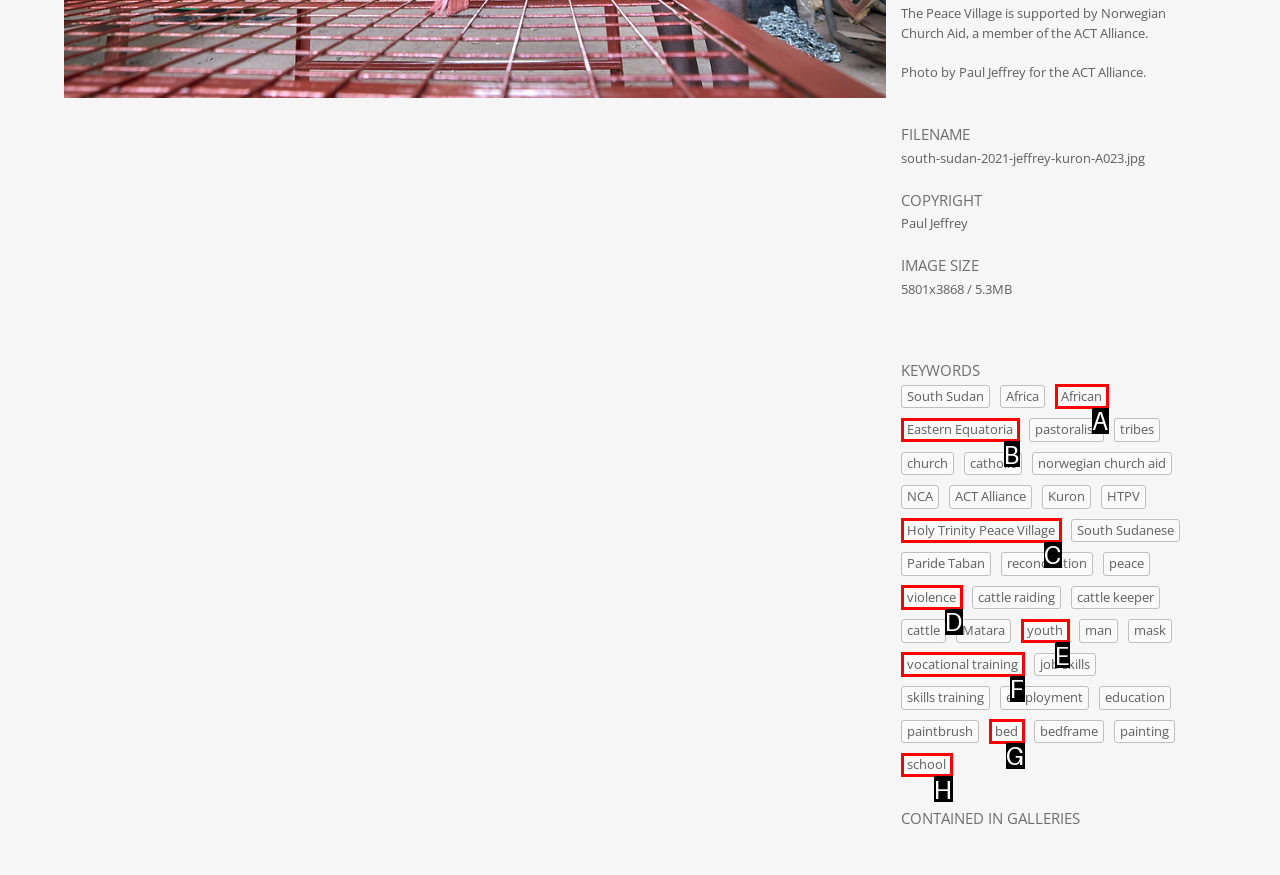From the provided options, which letter corresponds to the element described as: Holy Trinity Peace Village
Answer with the letter only.

C